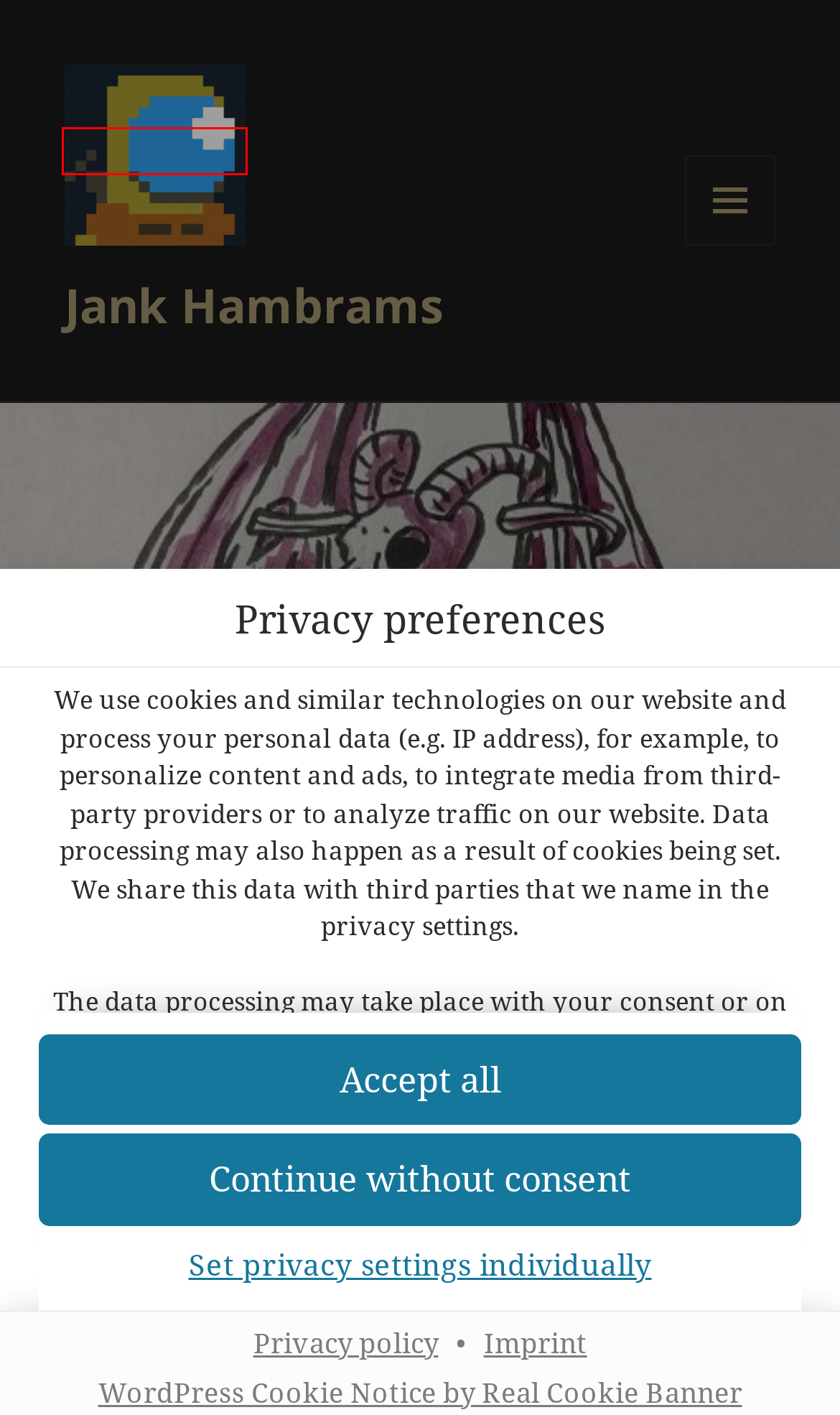Consider the screenshot of a webpage with a red bounding box around an element. Select the webpage description that best corresponds to the new page after clicking the element inside the red bounding box. Here are the candidates:
A. Real Cookie Banner: GDPR & ePrivacy Cookie Consent
B. Jank Hambrams – Art and Such by Anthony Jutz (aka Jank Hambrams)
C. fallen angel – Jank Hambrams
D. sketches – Jank Hambrams
E. ink – Jank Hambrams
F. Art Update 23 October 2017 – Jank Hambrams
G. Art Update 6 November 2017 – Jank Hambrams
H. art update – Jank Hambrams

B